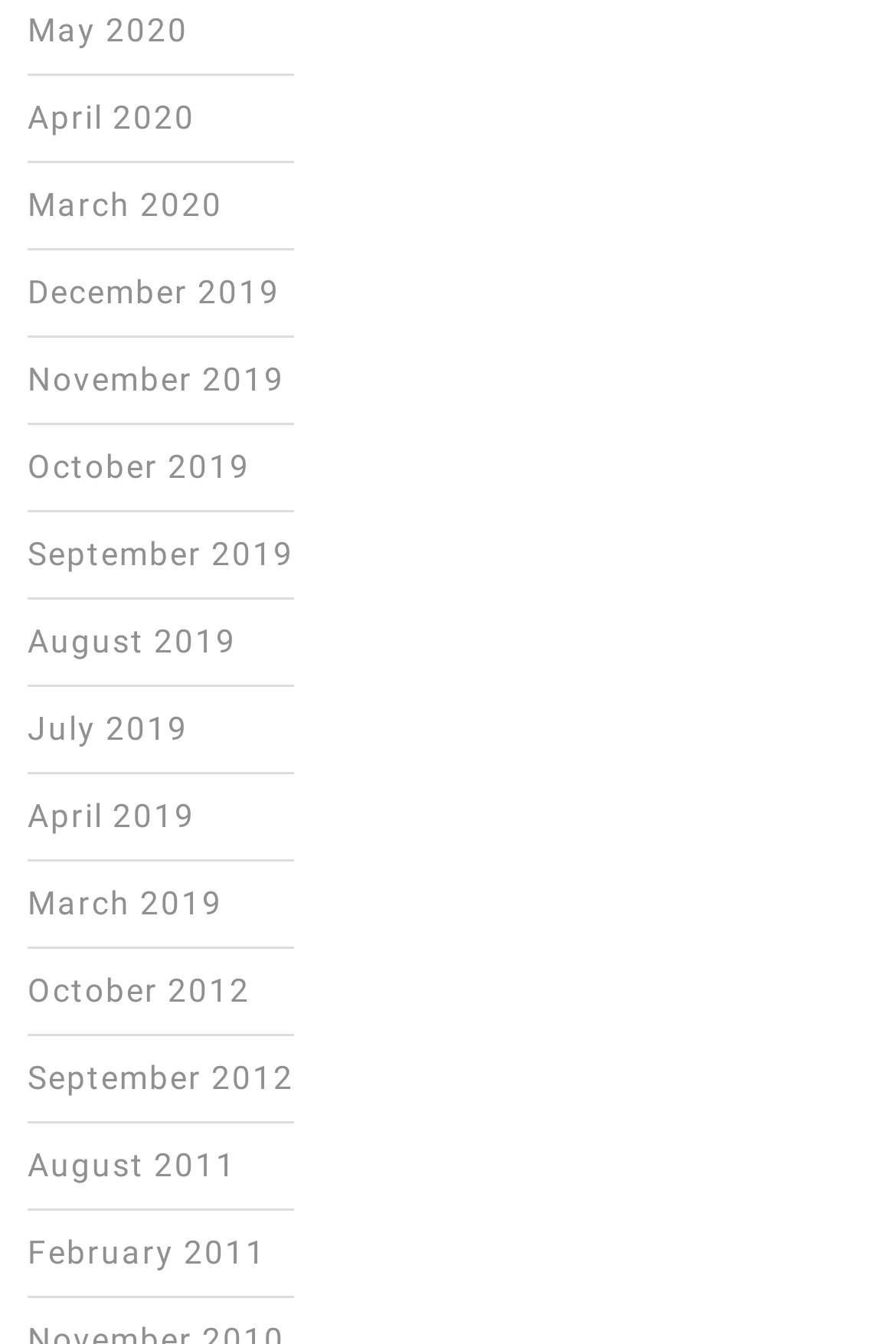Please identify the bounding box coordinates of the clickable area that will allow you to execute the instruction: "view April 2020".

[0.031, 0.073, 0.218, 0.1]